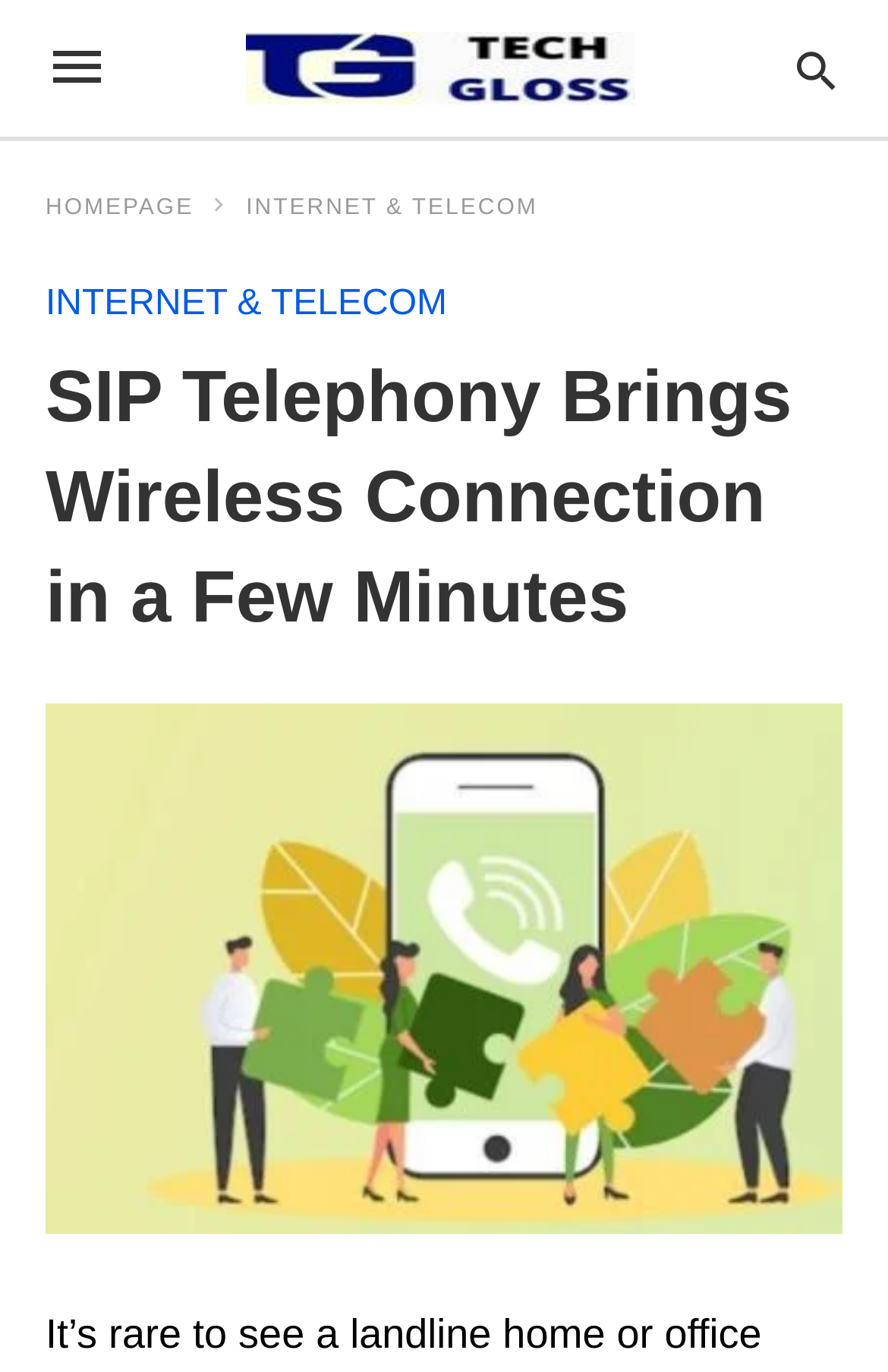Generate a detailed explanation of the webpage's features and information.

The webpage is about SIP telephony, highlighting its benefits of providing internet, telephony, and surveillance services from a single telecommunication provider. 

At the top, there are several links, including "Tech Gloss" and an icon represented by "\ue8b6", which is positioned to the right of "Tech Gloss". A search bar with a label "Type your query" is located to the right of the icon. 

Below these links, there are three more links: "HOMEPAGE" with an icon, "INTERNET & TELECOM", and another "INTERNET & TELECOM" link. The first "INTERNET & TELECOM" link is positioned to the left of the second one.

The main heading "SIP Telephony Brings Wireless Connection in a Few Minutes" is centered on the page, below the links. 

Under the heading, there is a large figure that occupies most of the page, which is an image related to SIP telephony, with the same title as the main heading.